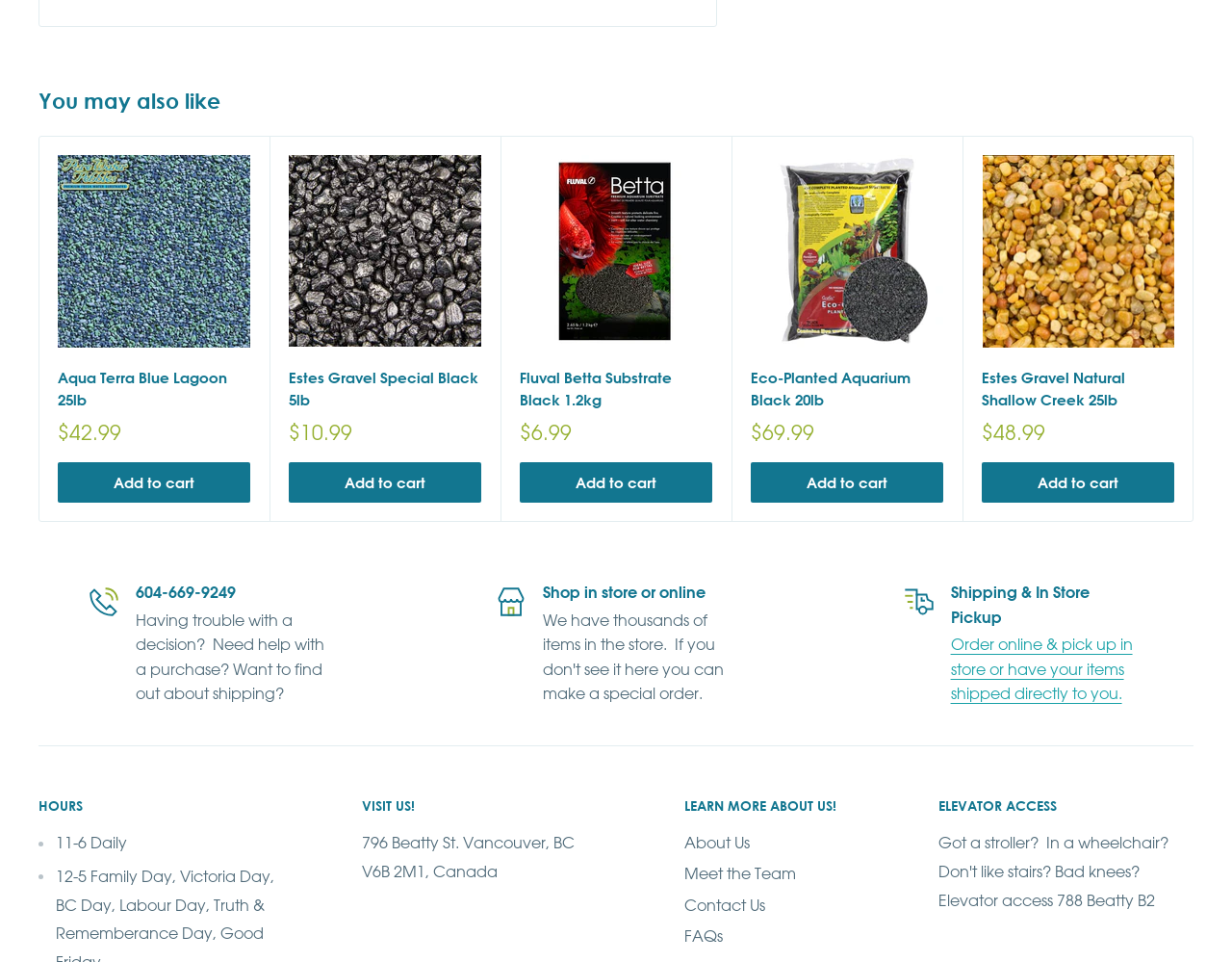Locate the bounding box of the user interface element based on this description: "Add to cart".

[0.234, 0.481, 0.391, 0.523]